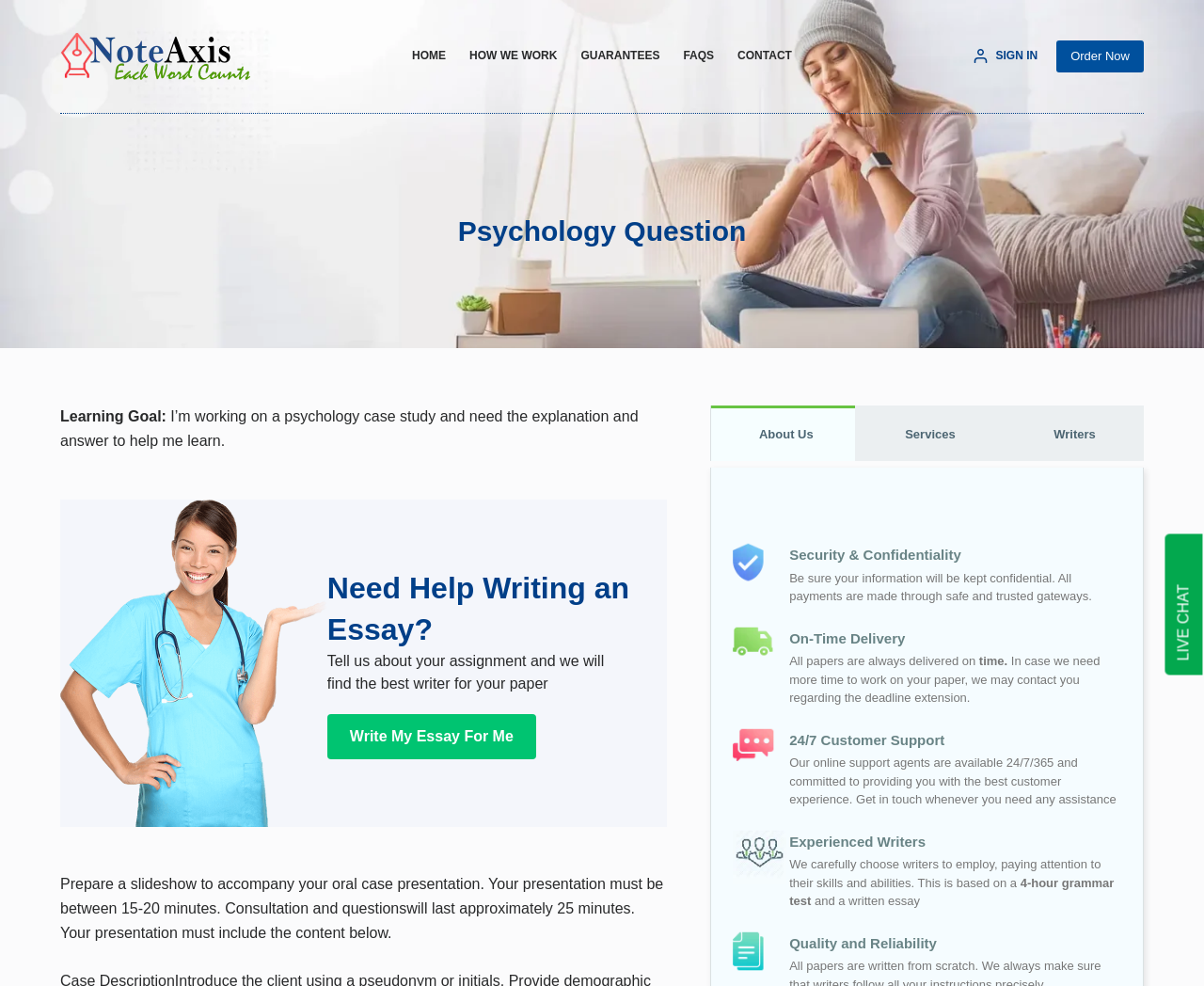What is the recommended duration for the oral case presentation?
Refer to the image and give a detailed response to the question.

I found the answer by reading the text 'Prepare a slideshow to accompany your oral case presentation. Your presentation must be between 15-20 minutes.', which specifies the recommended duration for the oral case presentation.